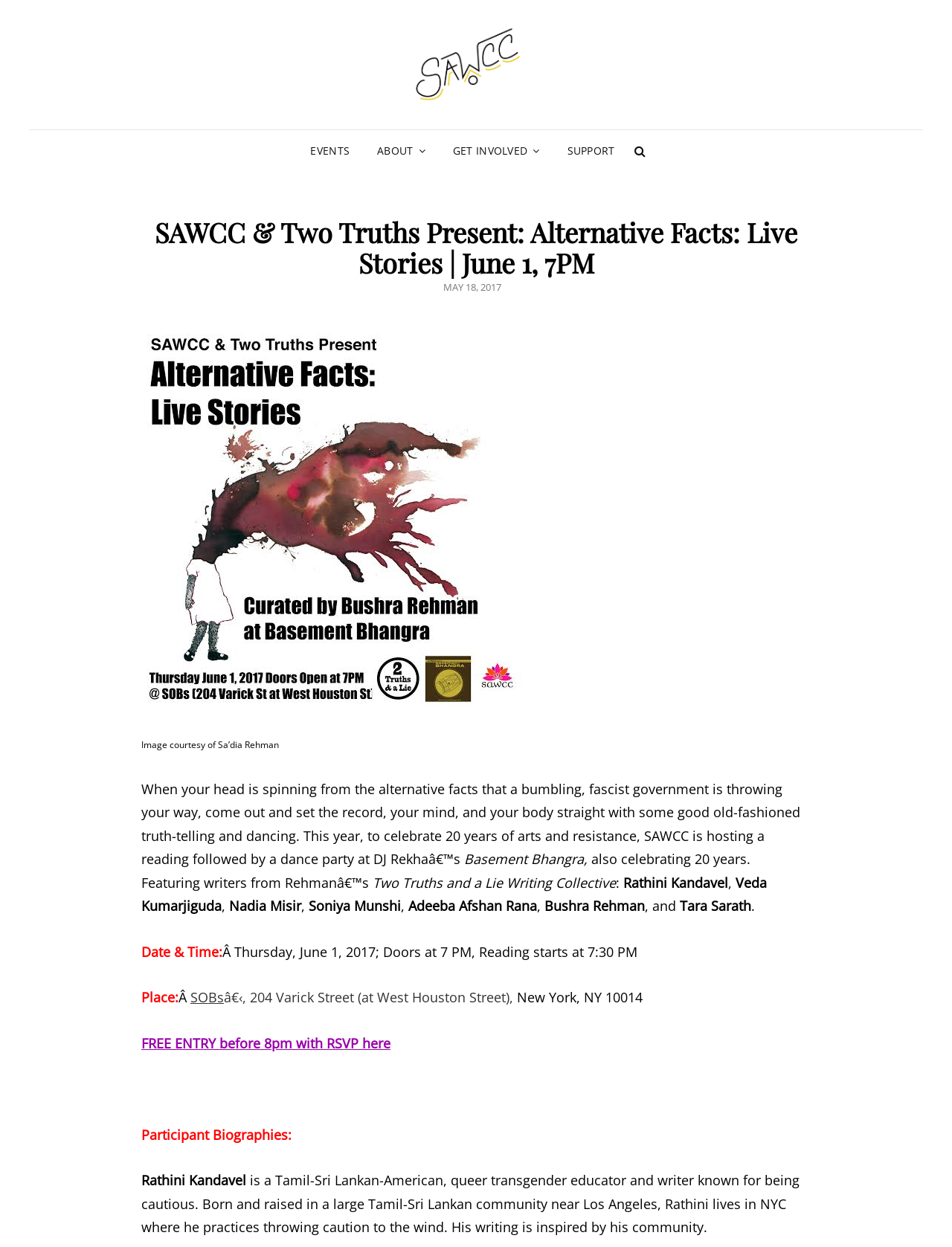Identify and provide the title of the webpage.

SAWCC & Two Truths Present: Alternative Facts: Live Stories | June 1, 7PM